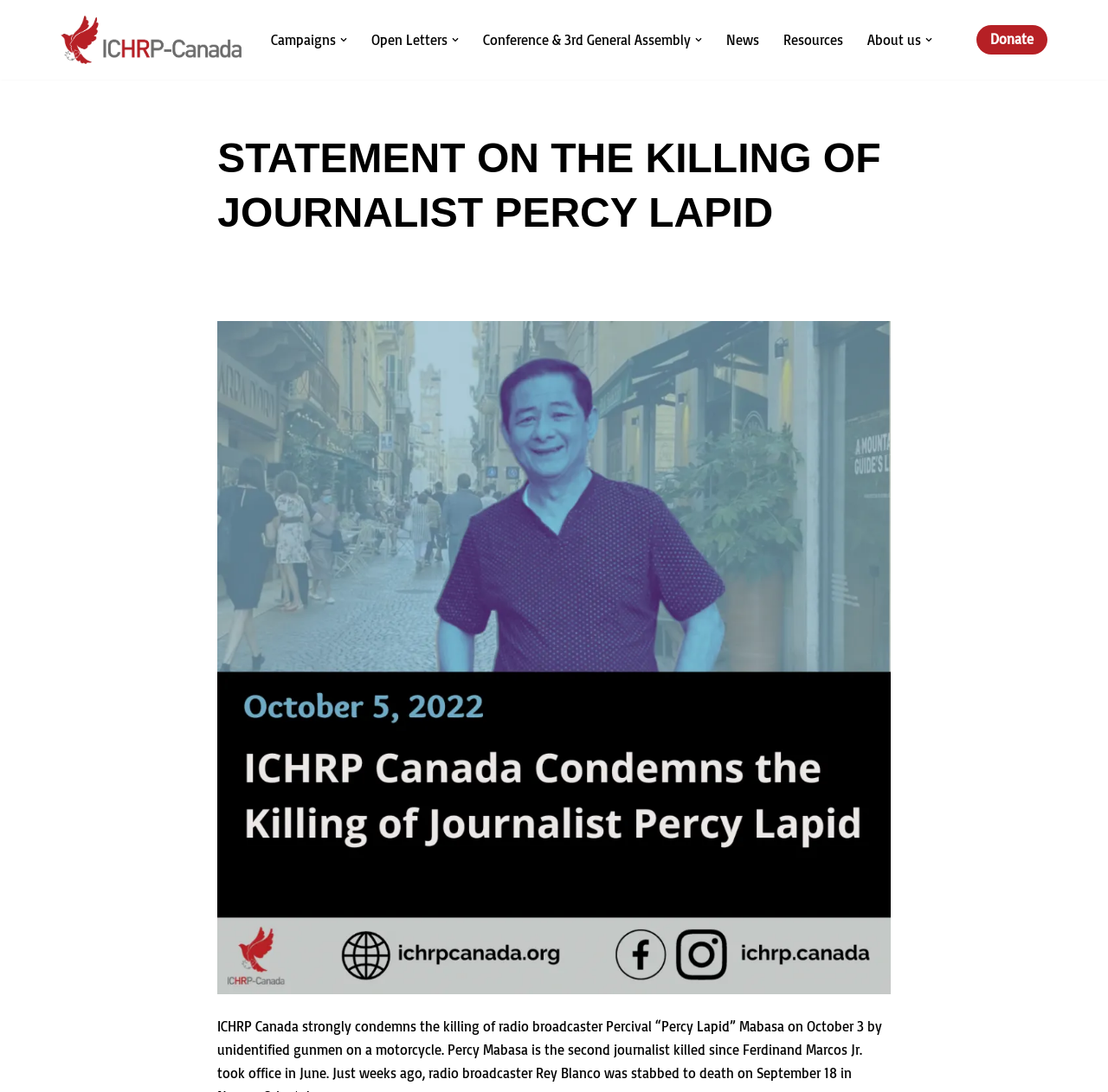Generate a comprehensive description of the contents of the webpage.

The webpage is a statement from ICHRP Canada, strongly condemning the killing of radio broadcaster Percival "Percy Lapid" Mabasa. At the top left, there is a "Skip to content" link, followed by the ICHRP Canada logo and a primary navigation menu. The navigation menu has six items: "Campaigns", "Open Letters", "Conference & 3rd General Assembly", "News", "Resources", and "About us". Each item has a dropdown button with a small arrow icon.

Below the navigation menu, there is a prominent heading stating "STATEMENT ON THE KILLING OF JOURNALIST PERCY LAPID". Underneath the heading, there is a large figure or image that takes up most of the page's width. The image is likely related to the statement or the journalist.

At the top right, there is a "Donate" link. The overall layout is organized, with clear headings and concise text.